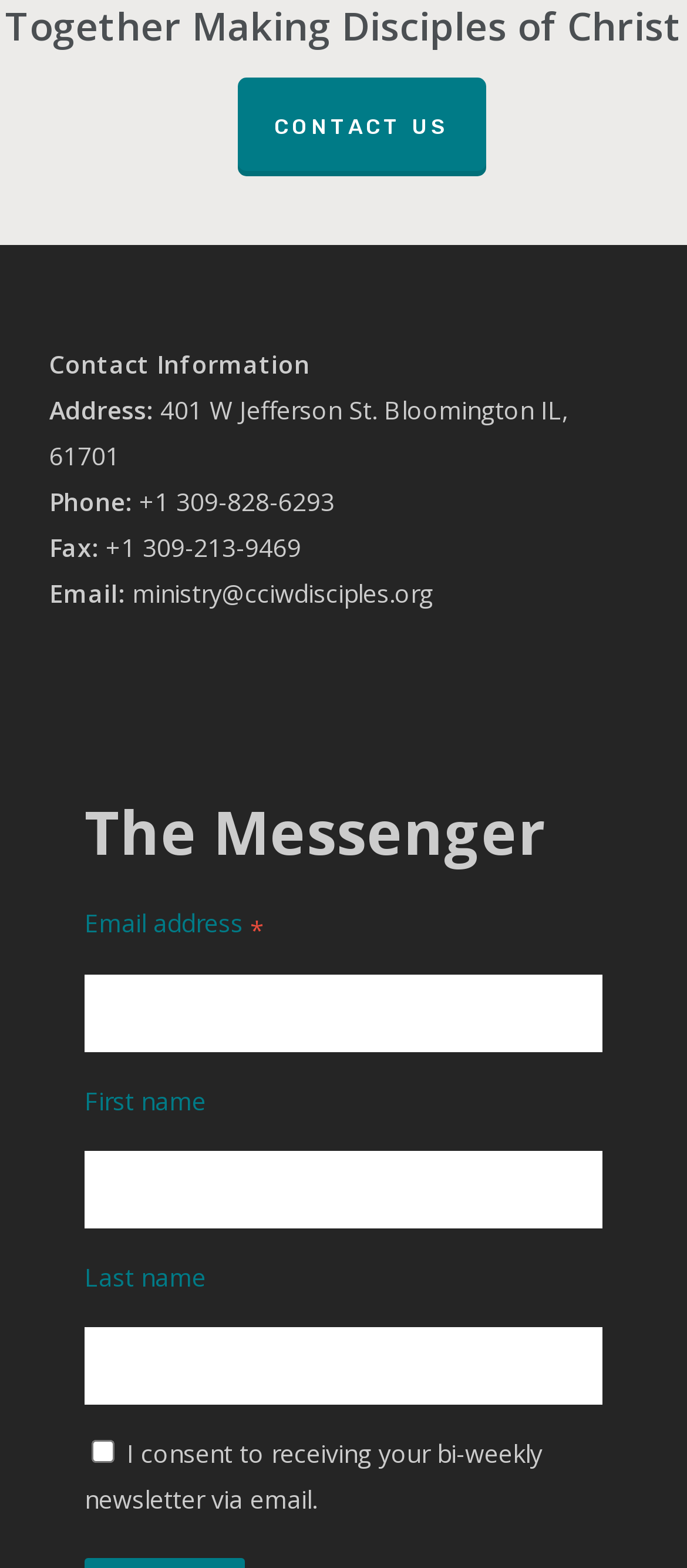Use a single word or phrase to answer the following:
What is the fax number?

+1 309-213-9469